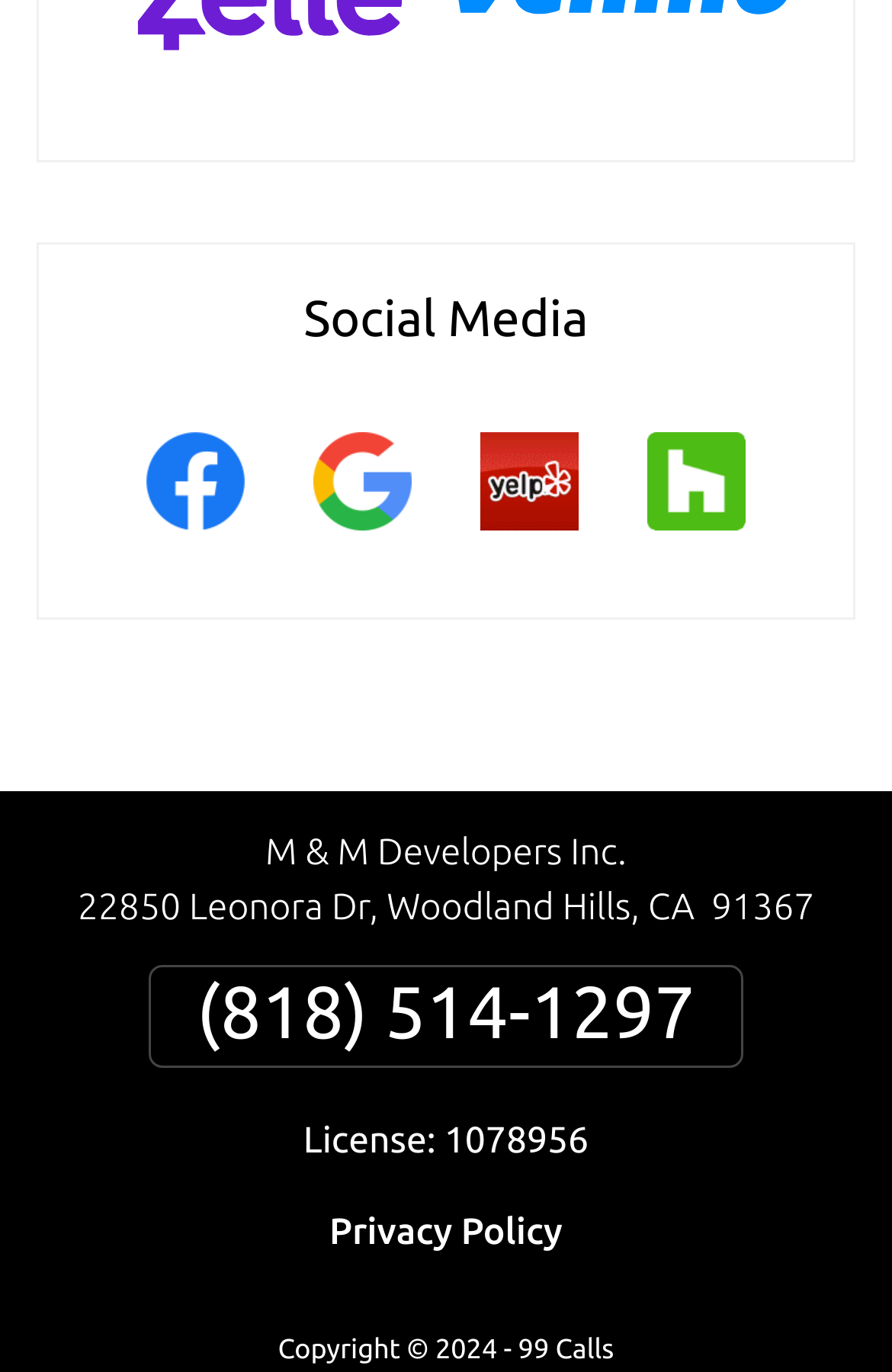What is the phone number?
Please give a detailed and thorough answer to the question, covering all relevant points.

The phone number can be found in the contentinfo section of the webpage, where it is written as a link '(818) 514-1297'.